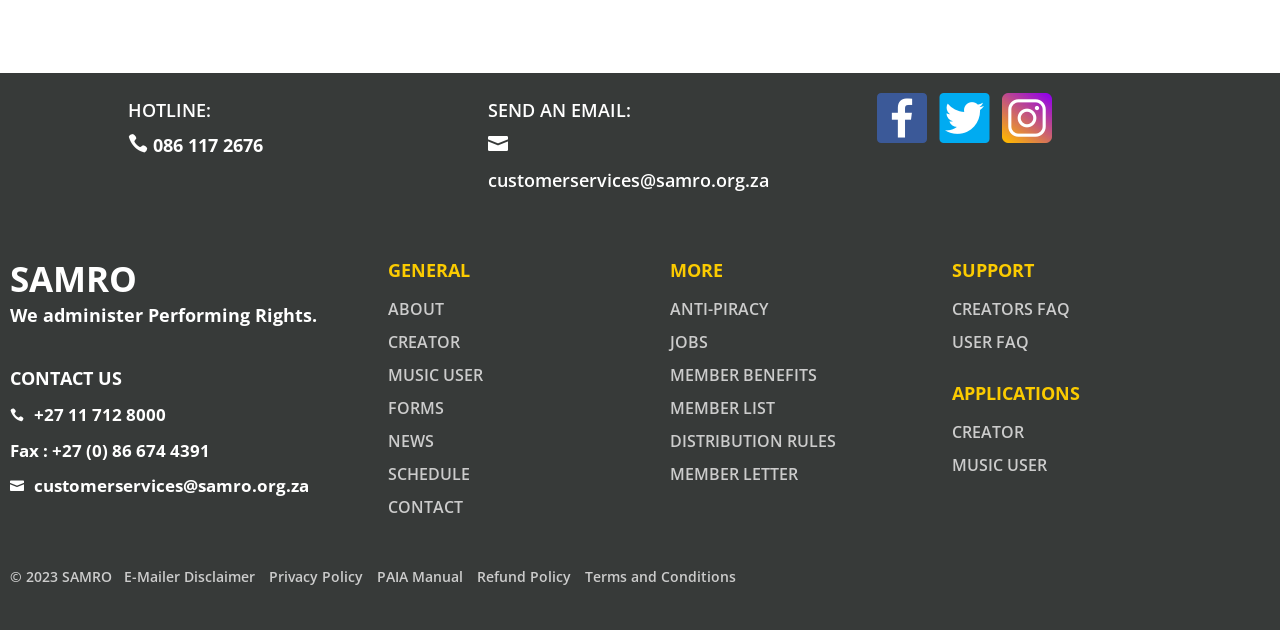Please identify the bounding box coordinates for the region that you need to click to follow this instruction: "Click the 'E-Mailer Disclaimer' link".

[0.097, 0.901, 0.199, 0.931]